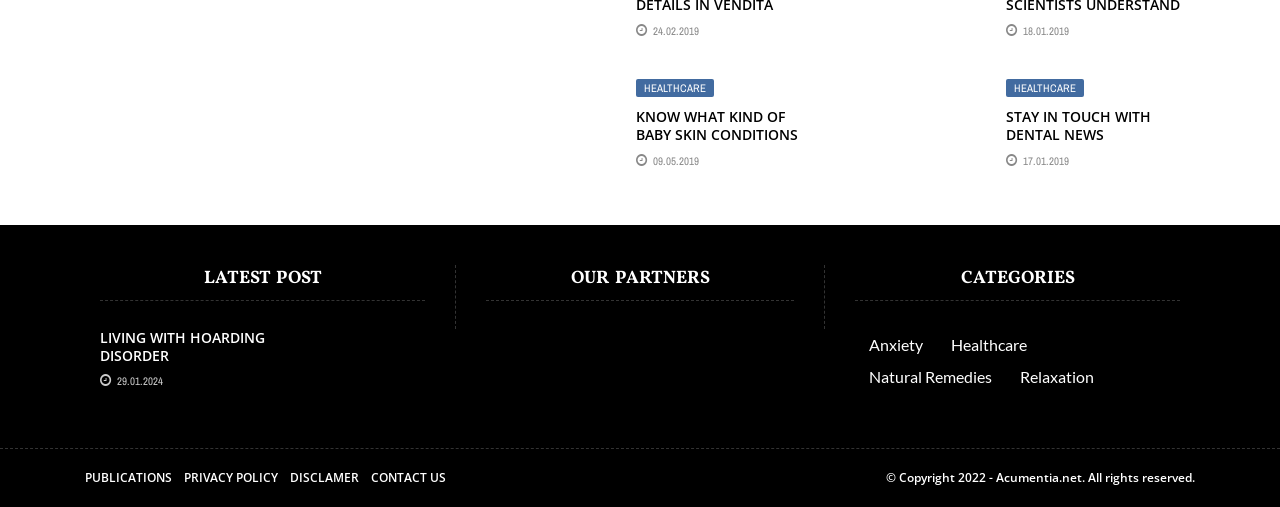Please find the bounding box coordinates of the element that needs to be clicked to perform the following instruction: "View the image for 'Massey experts help farmers fight cow cress and erosion'". The bounding box coordinates should be four float numbers between 0 and 1, represented as [left, top, right, bottom].

None